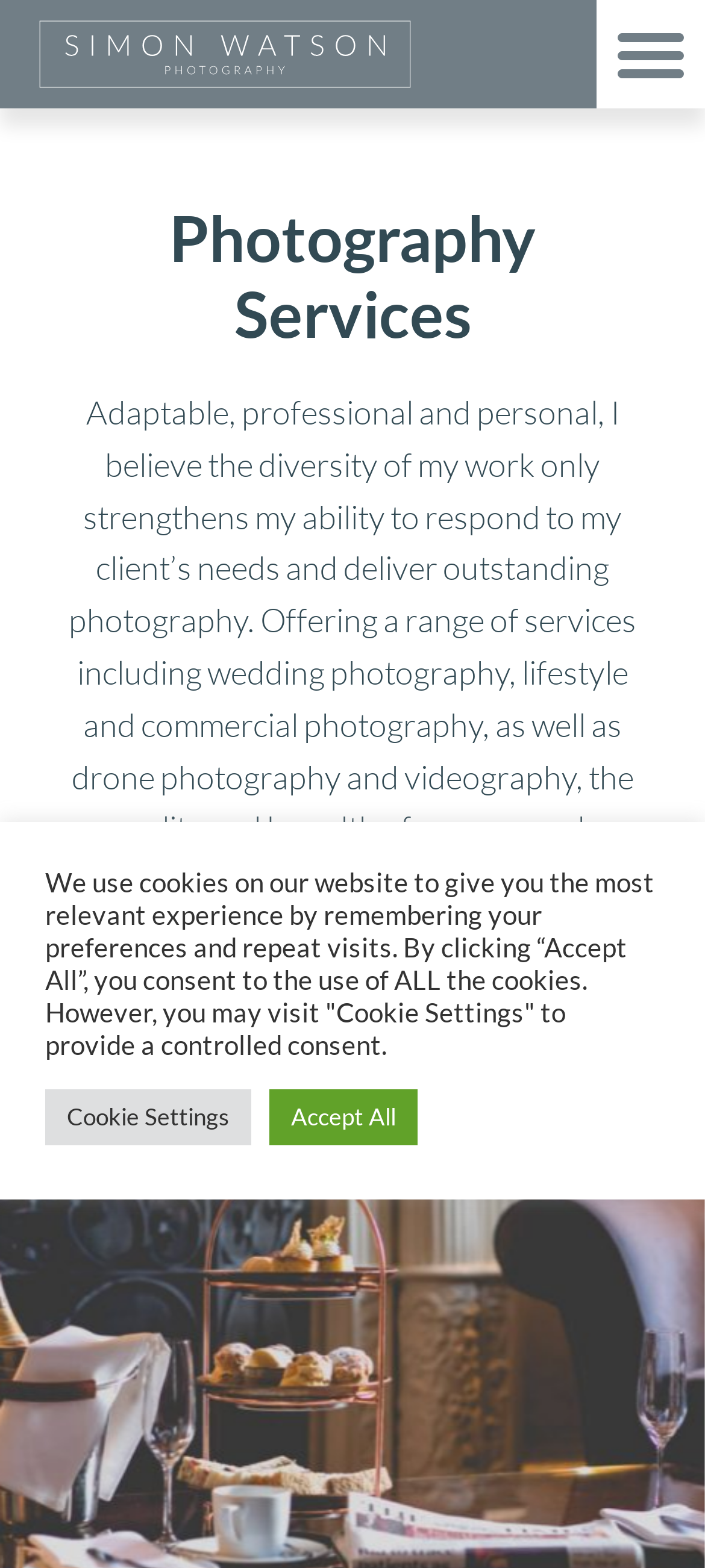What is the photographer's approach to work?
Look at the image and respond with a single word or a short phrase.

Adaptable, professional, personal